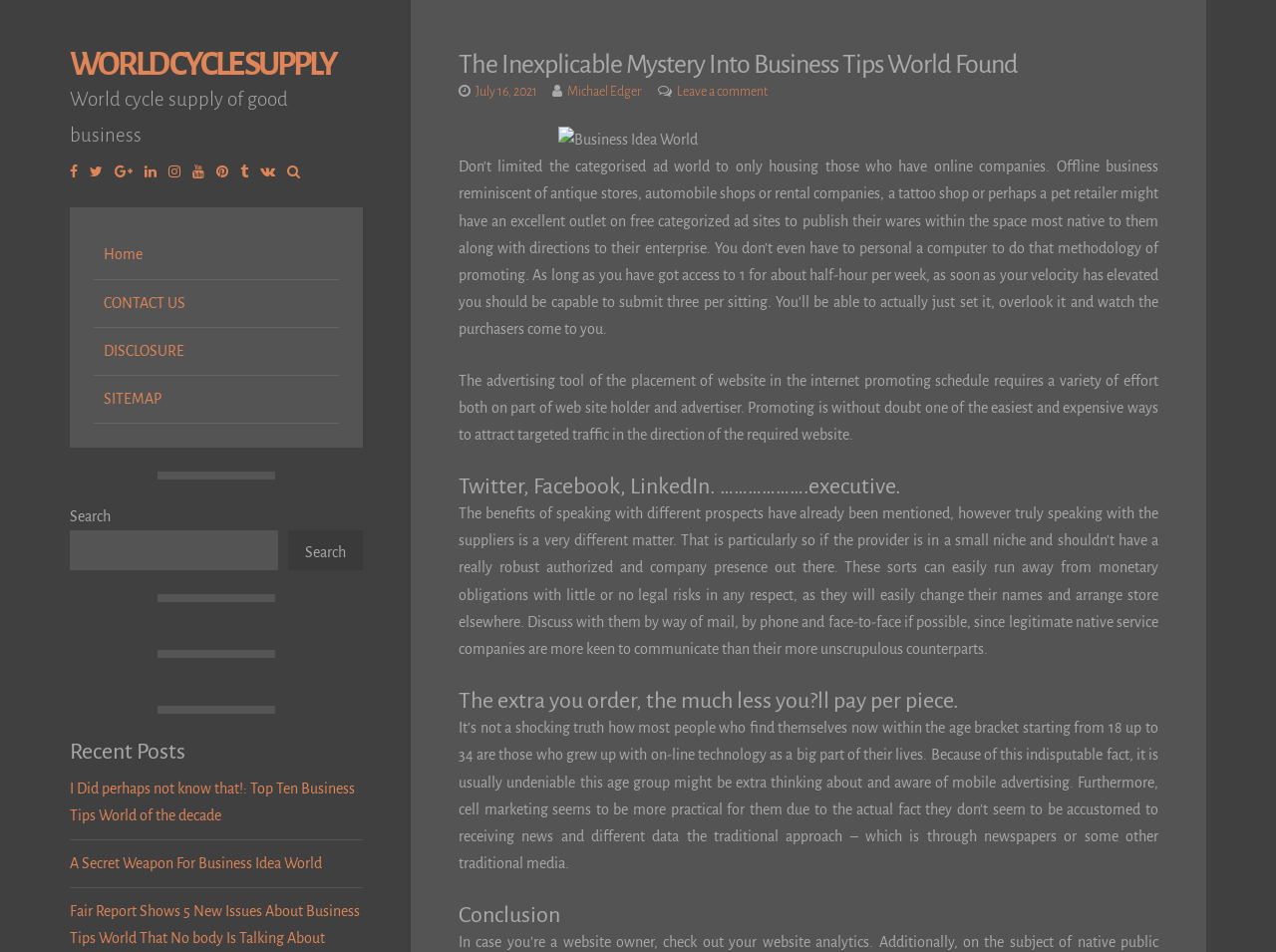Given the element description: "SITEMAP", predict the bounding box coordinates of the UI element it refers to, using four float numbers between 0 and 1, i.e., [left, top, right, bottom].

[0.073, 0.395, 0.266, 0.445]